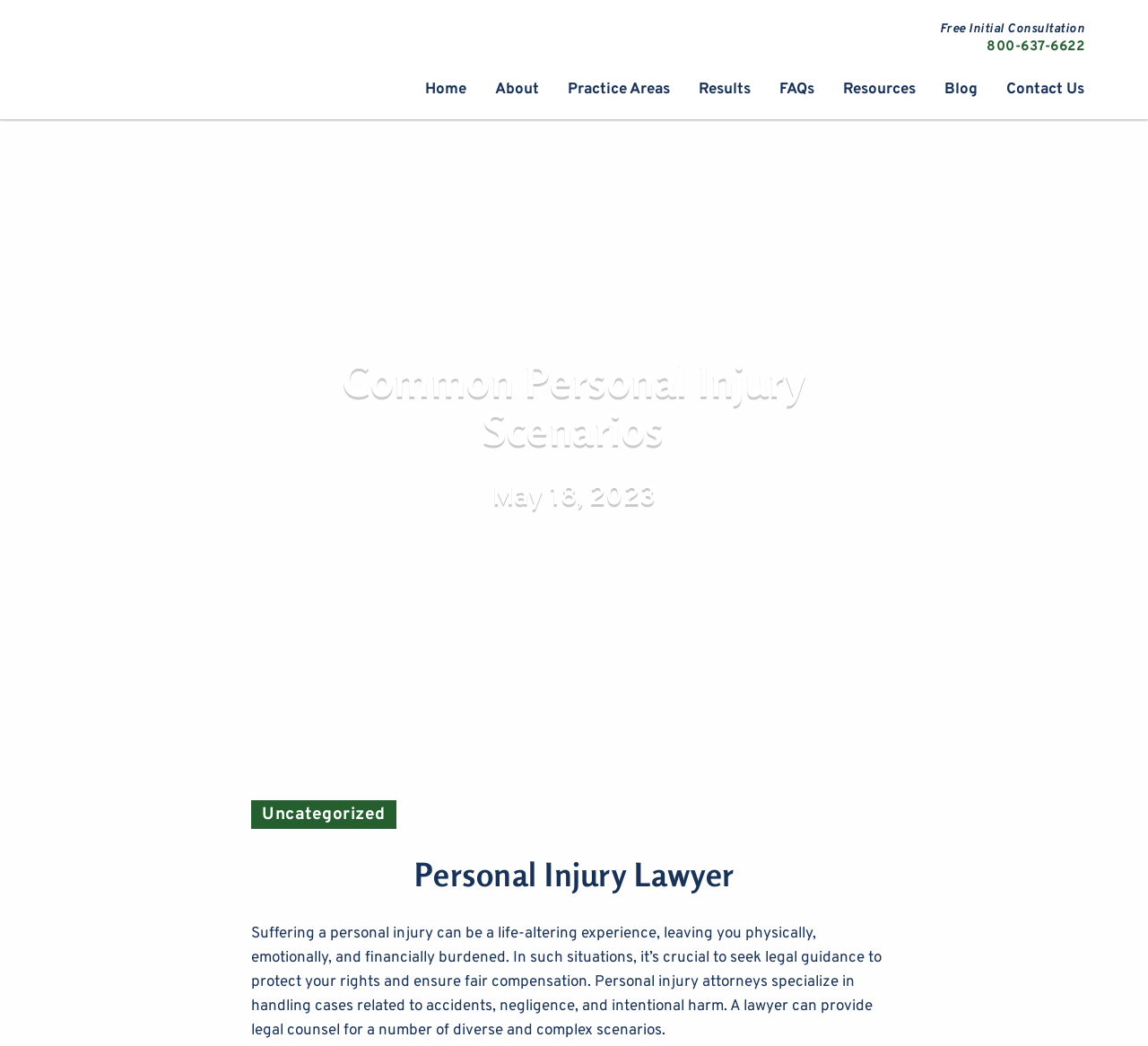What is the phone number for a free initial consultation?
From the details in the image, answer the question comprehensively.

I found the phone number by looking at the top section of the webpage, where it says 'Free Initial Consultation' and has a link with the phone number '800-637-6622'.